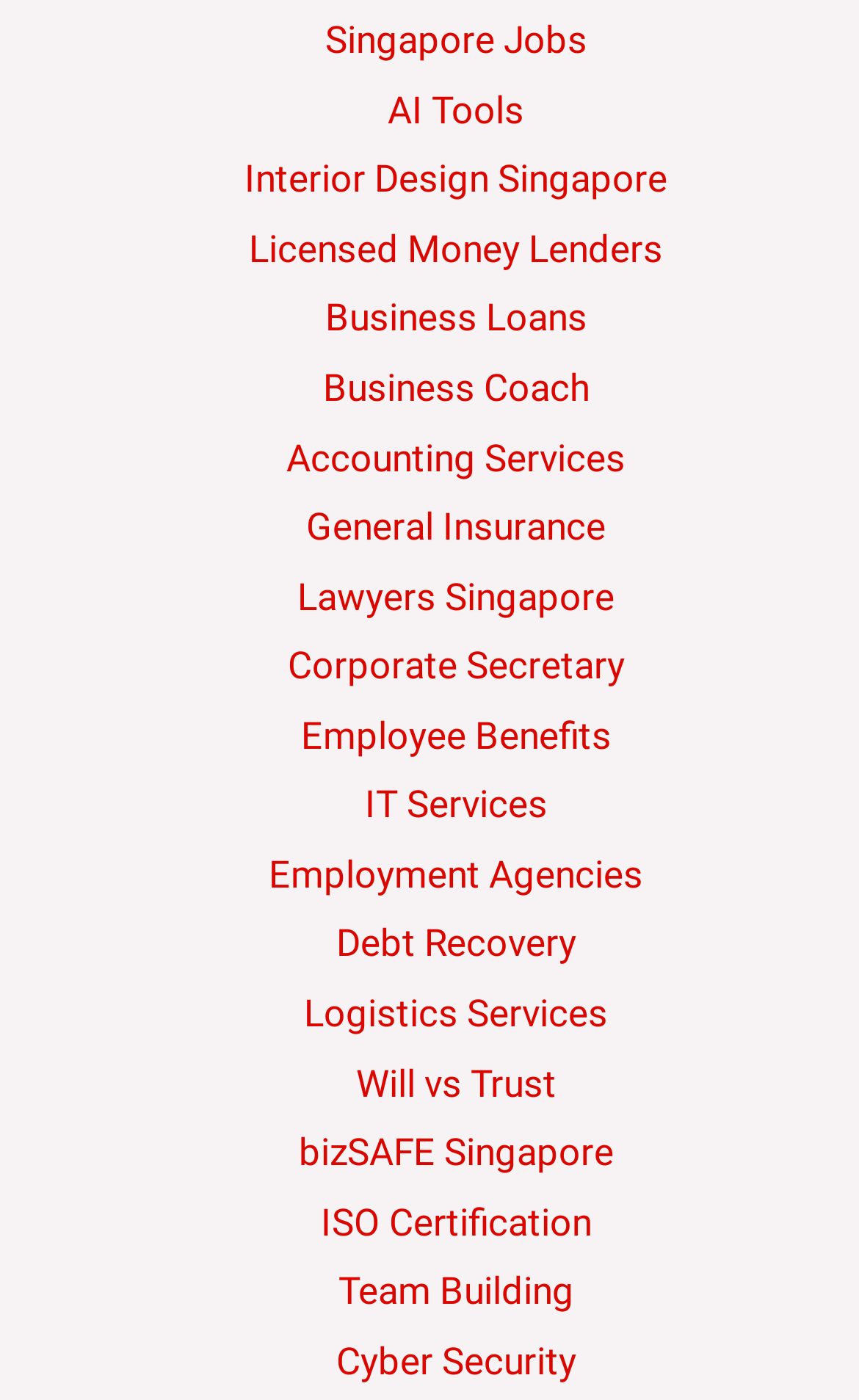Please determine the bounding box coordinates for the element that should be clicked to follow these instructions: "Discover IT Services".

[0.424, 0.559, 0.637, 0.59]